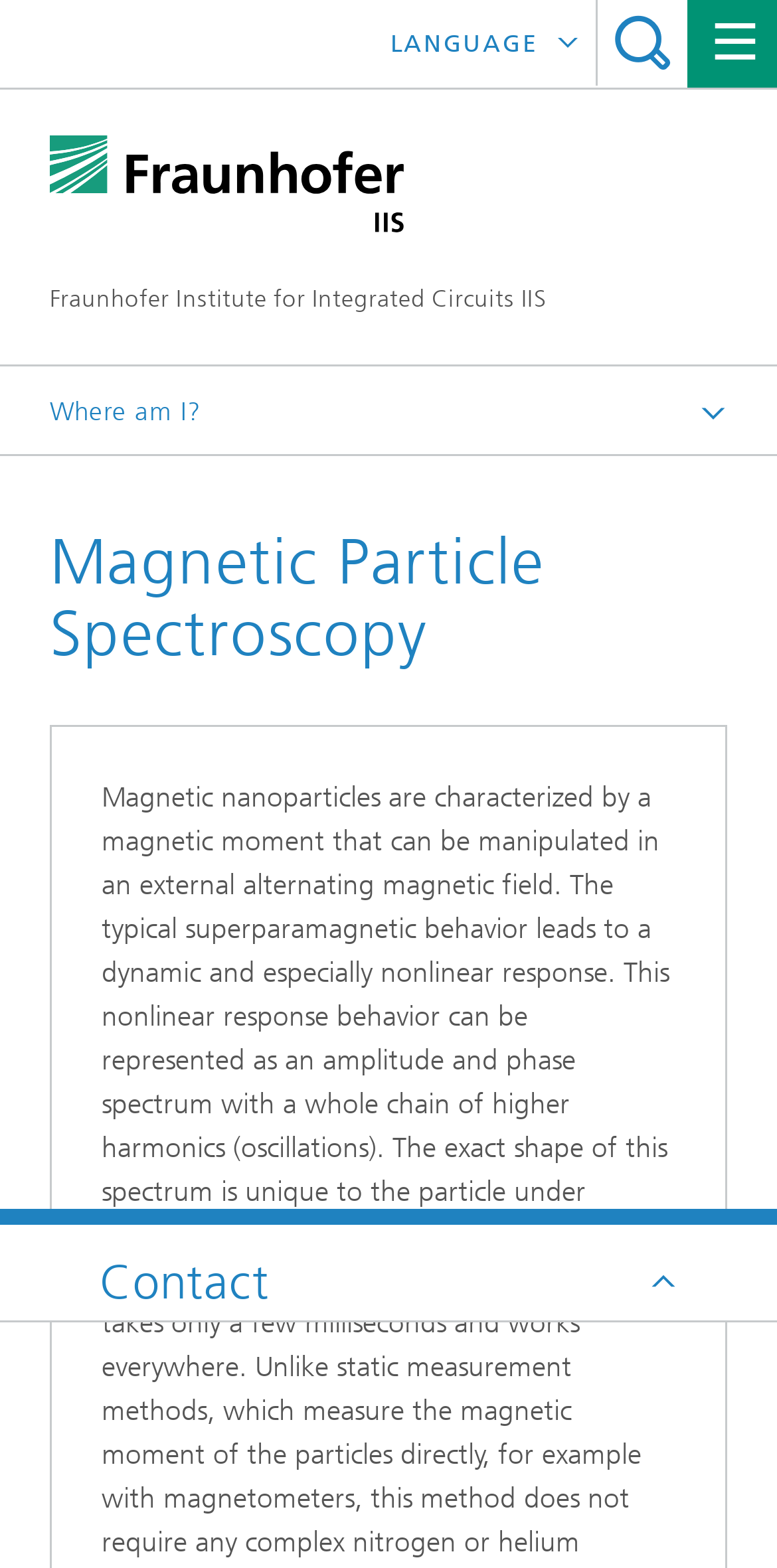What is the research area mentioned?
Based on the visual information, provide a detailed and comprehensive answer.

I found the answer by looking at the link element with the text 'Development Center X-ray Technology EZRT' which is located at the top left of the webpage, below the 'Where am I?' text.